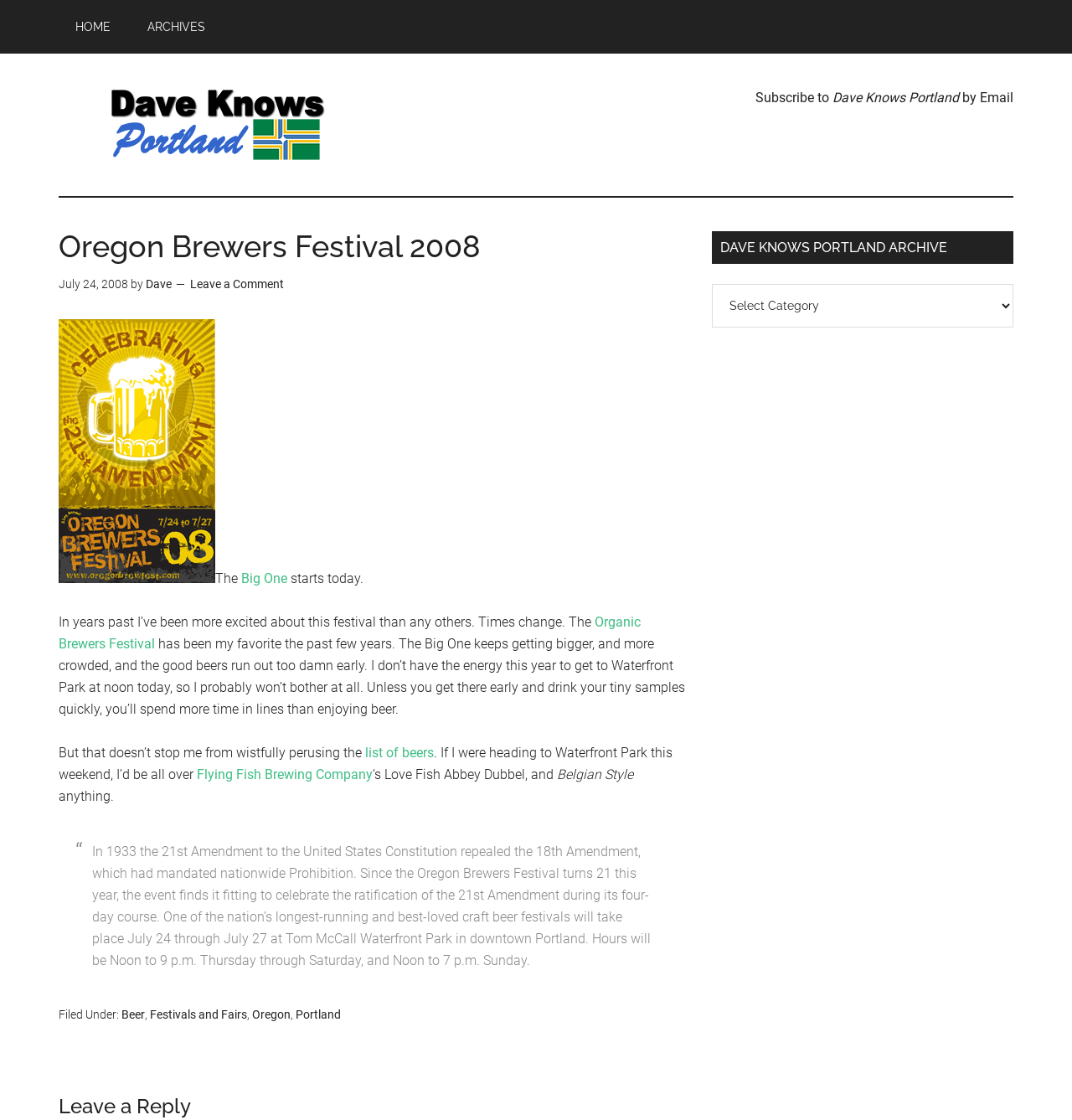Can you find the bounding box coordinates of the area I should click to execute the following instruction: "Subscribe to Dave Knows Portland by Email"?

[0.705, 0.08, 0.945, 0.094]